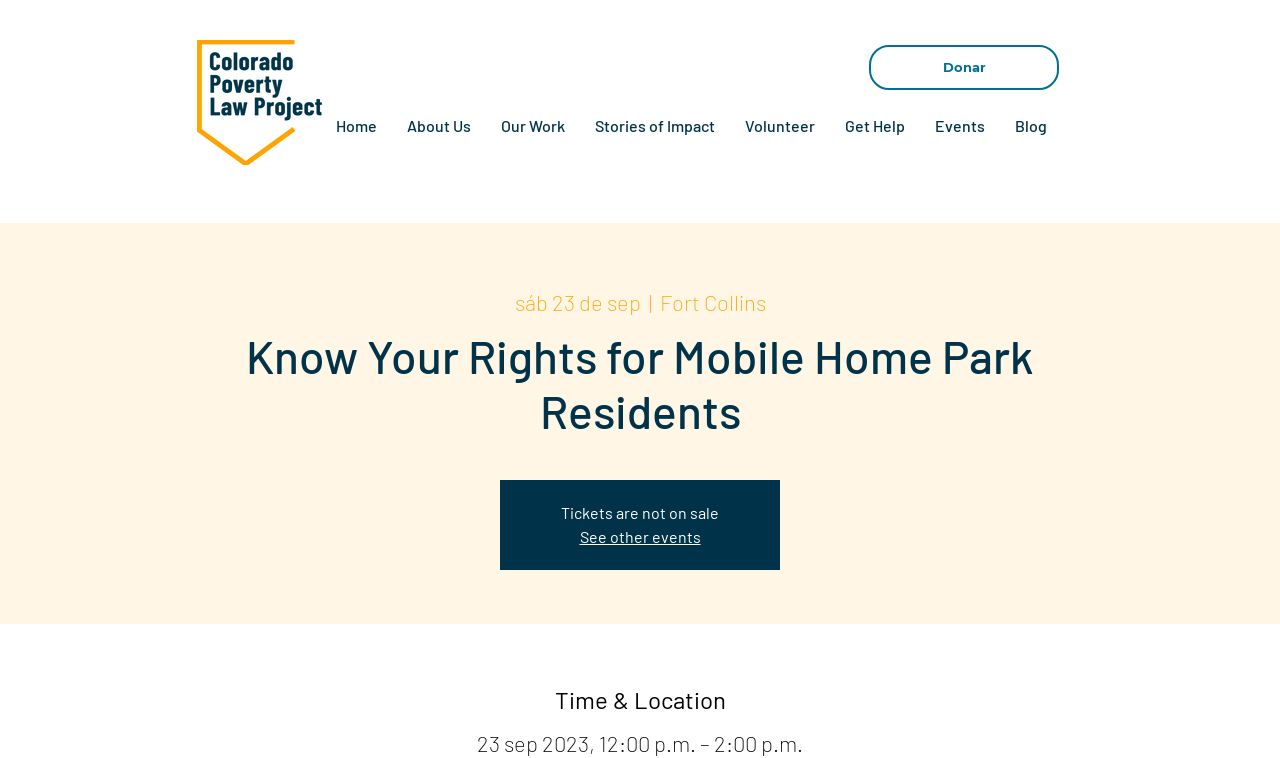Indicate the bounding box coordinates of the element that must be clicked to execute the instruction: "click Donar". The coordinates should be given as four float numbers between 0 and 1, i.e., [left, top, right, bottom].

[0.679, 0.059, 0.827, 0.119]